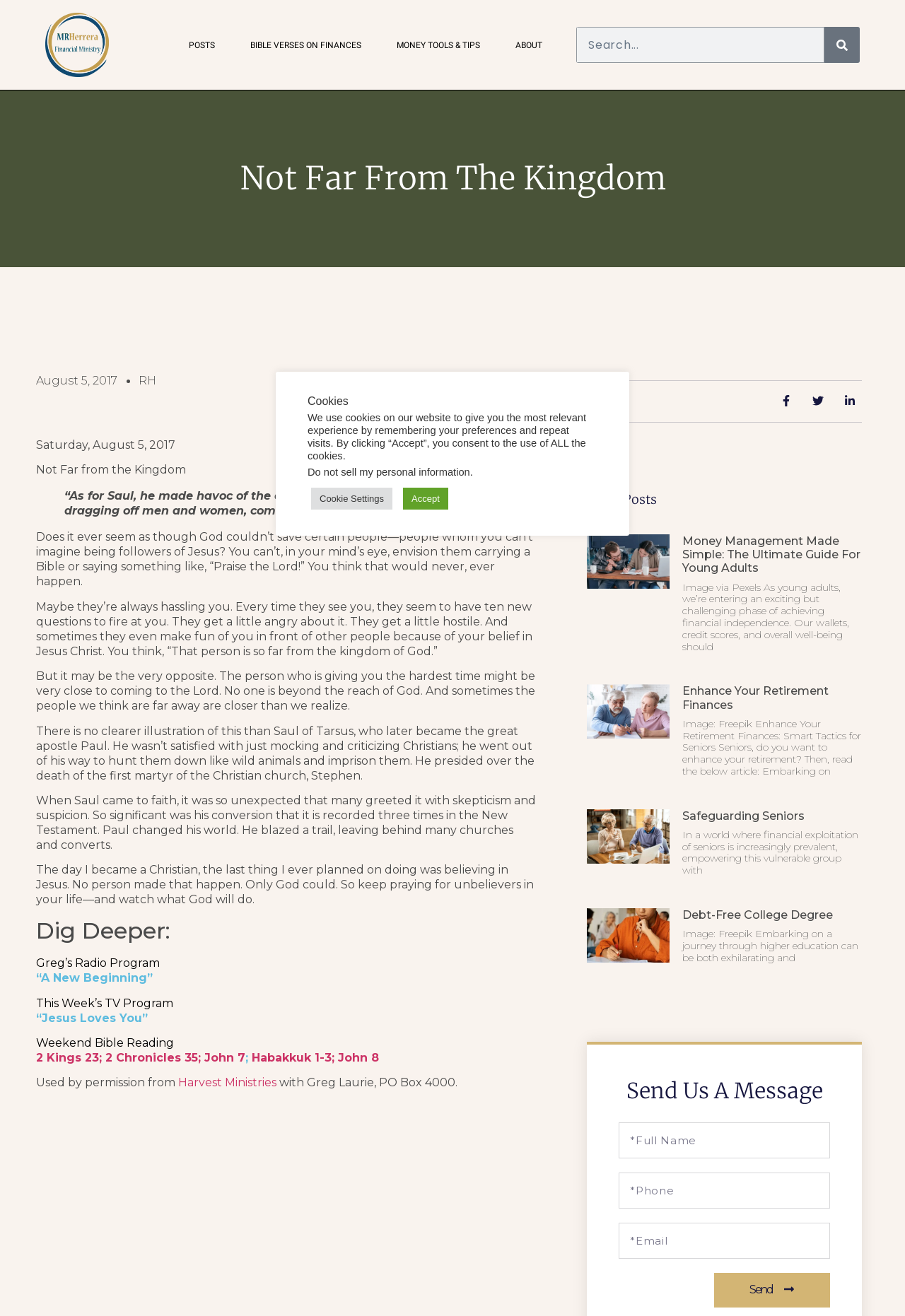Given the description alt="Site Logo", predict the bounding box coordinates of the UI element. Ensure the coordinates are in the format (top-left x, top-left y, bottom-right x, bottom-right y) and all values are between 0 and 1.

[0.05, 0.01, 0.121, 0.058]